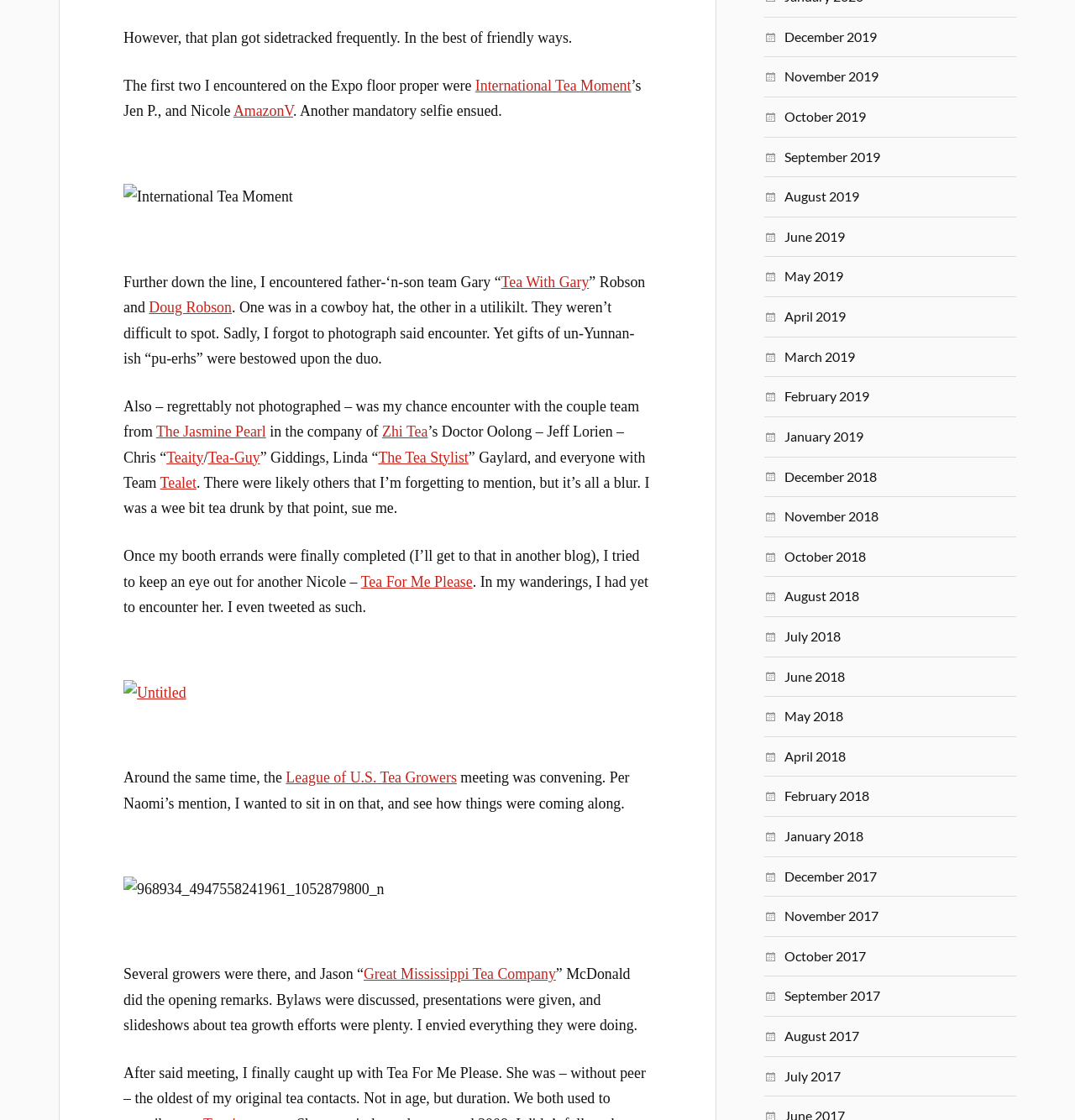How many people are mentioned in the text as being part of the 'League of U.S. Tea Growers' meeting? Look at the image and give a one-word or short phrase answer.

Several